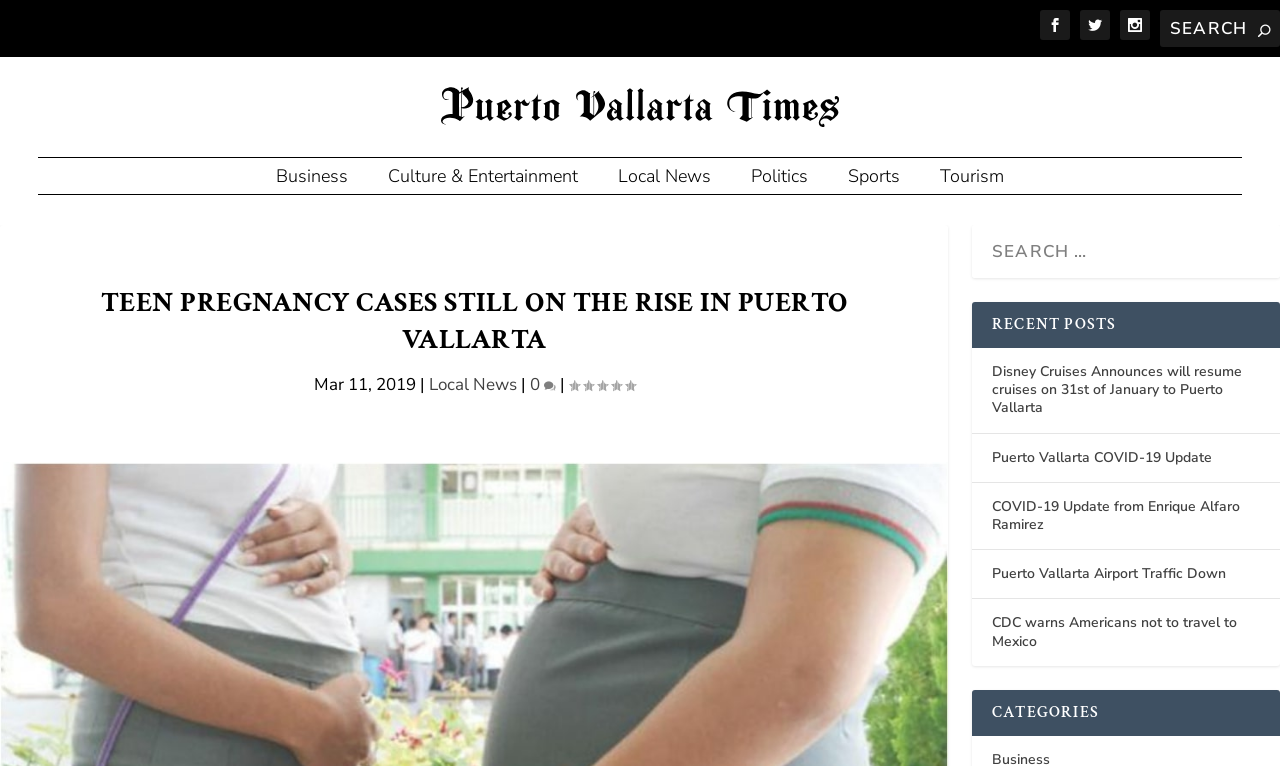Pinpoint the bounding box coordinates of the element you need to click to execute the following instruction: "Read the article about Teen Pregnancy Cases". The bounding box should be represented by four float numbers between 0 and 1, in the format [left, top, right, bottom].

[0.047, 0.372, 0.694, 0.481]